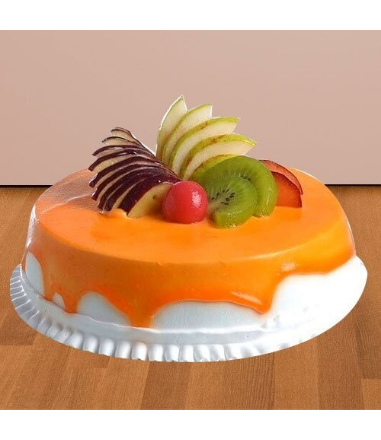What is the color of the platter?
Using the image as a reference, deliver a detailed and thorough answer to the question.

The caption states that the cake is presented on a classic white platter, which complements its colorful design, indicating that the platter is white in color.